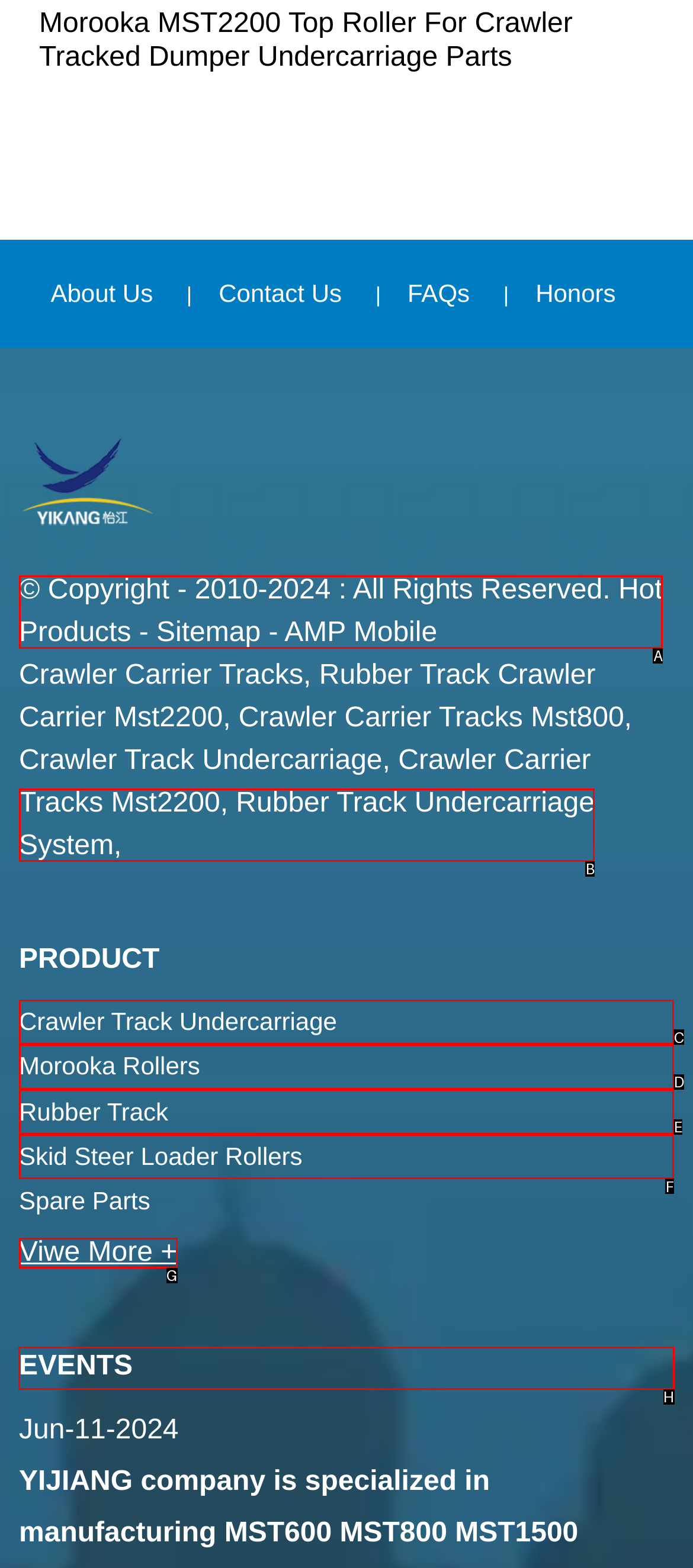Identify the letter of the option that should be selected to accomplish the following task: view more EVENTS. Provide the letter directly.

H